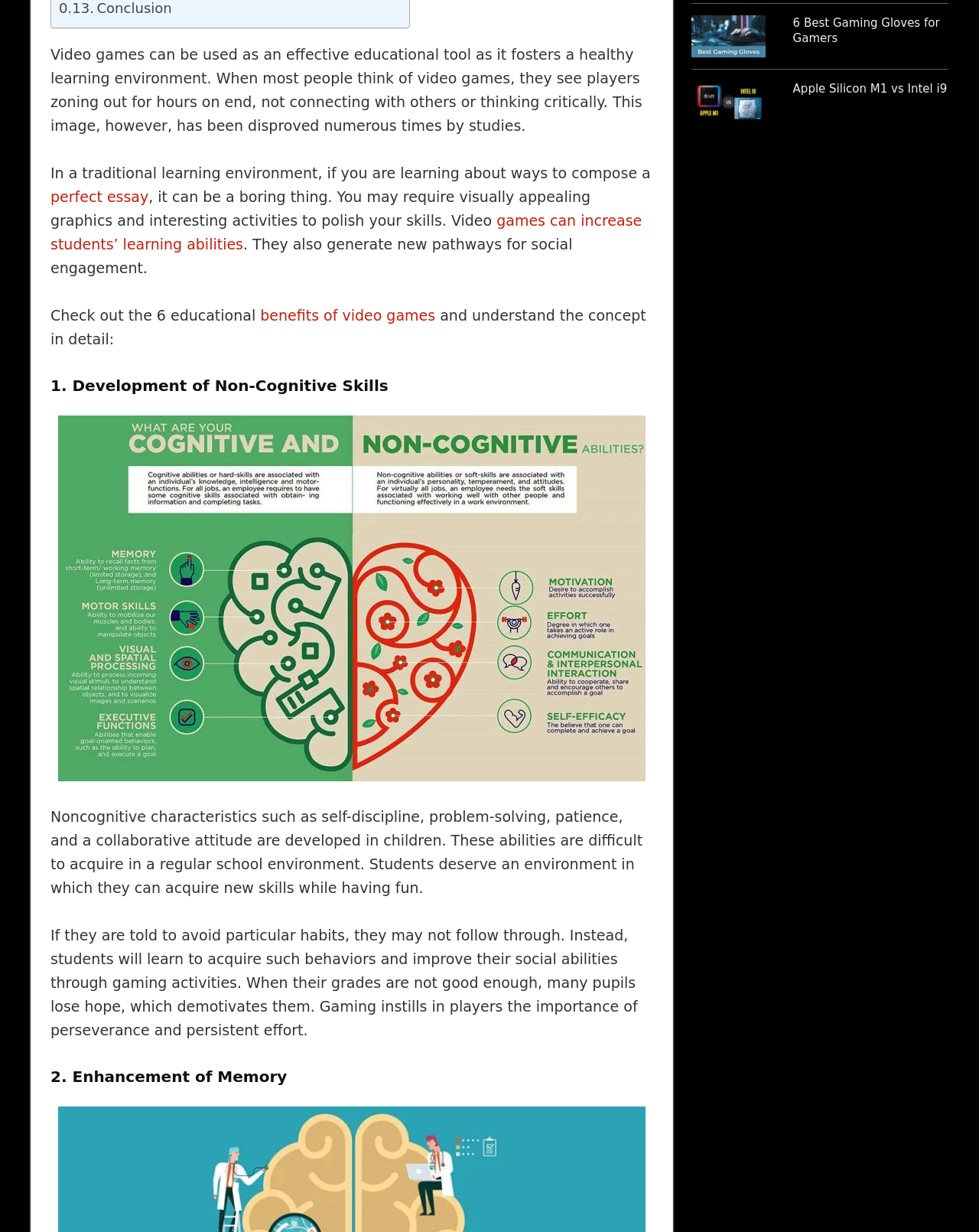Identify the bounding box coordinates for the UI element described as: "benefits of video games".

[0.266, 0.249, 0.445, 0.263]